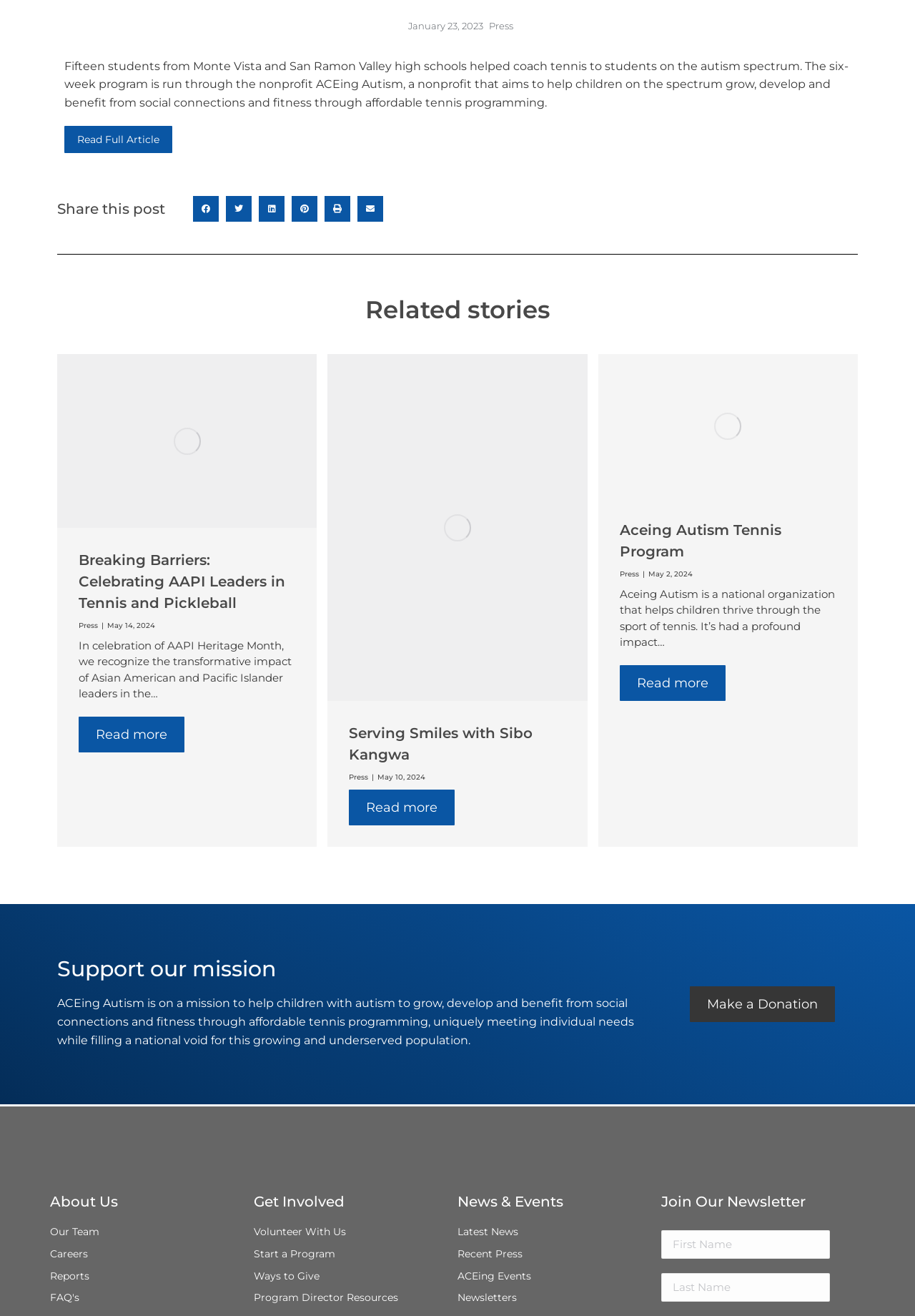What is the purpose of the 'Make a Donation' link?
Look at the image and respond with a single word or a short phrase.

To donate to ACEing Autism